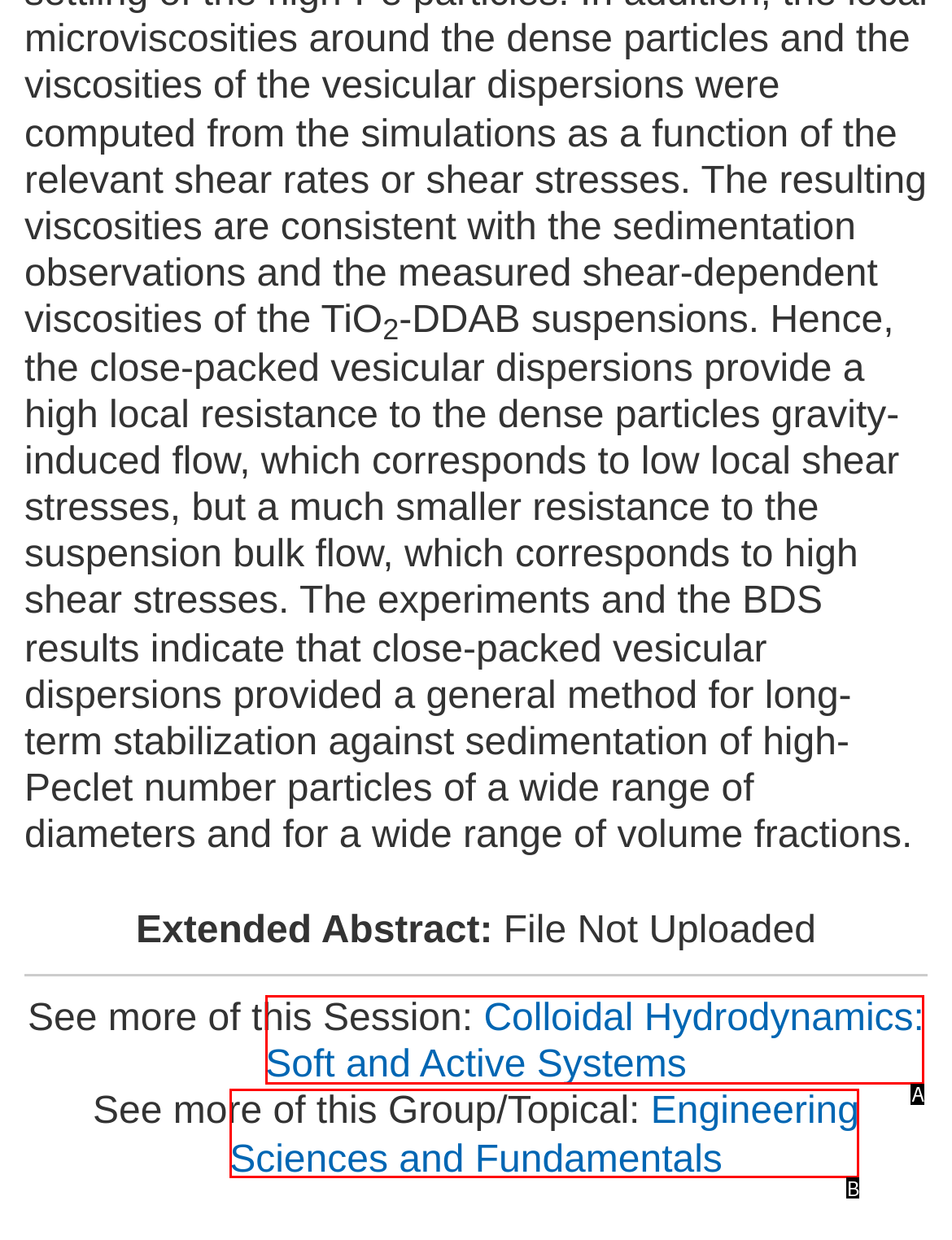Pick the option that corresponds to: Engineering Sciences and Fundamentals
Provide the letter of the correct choice.

B